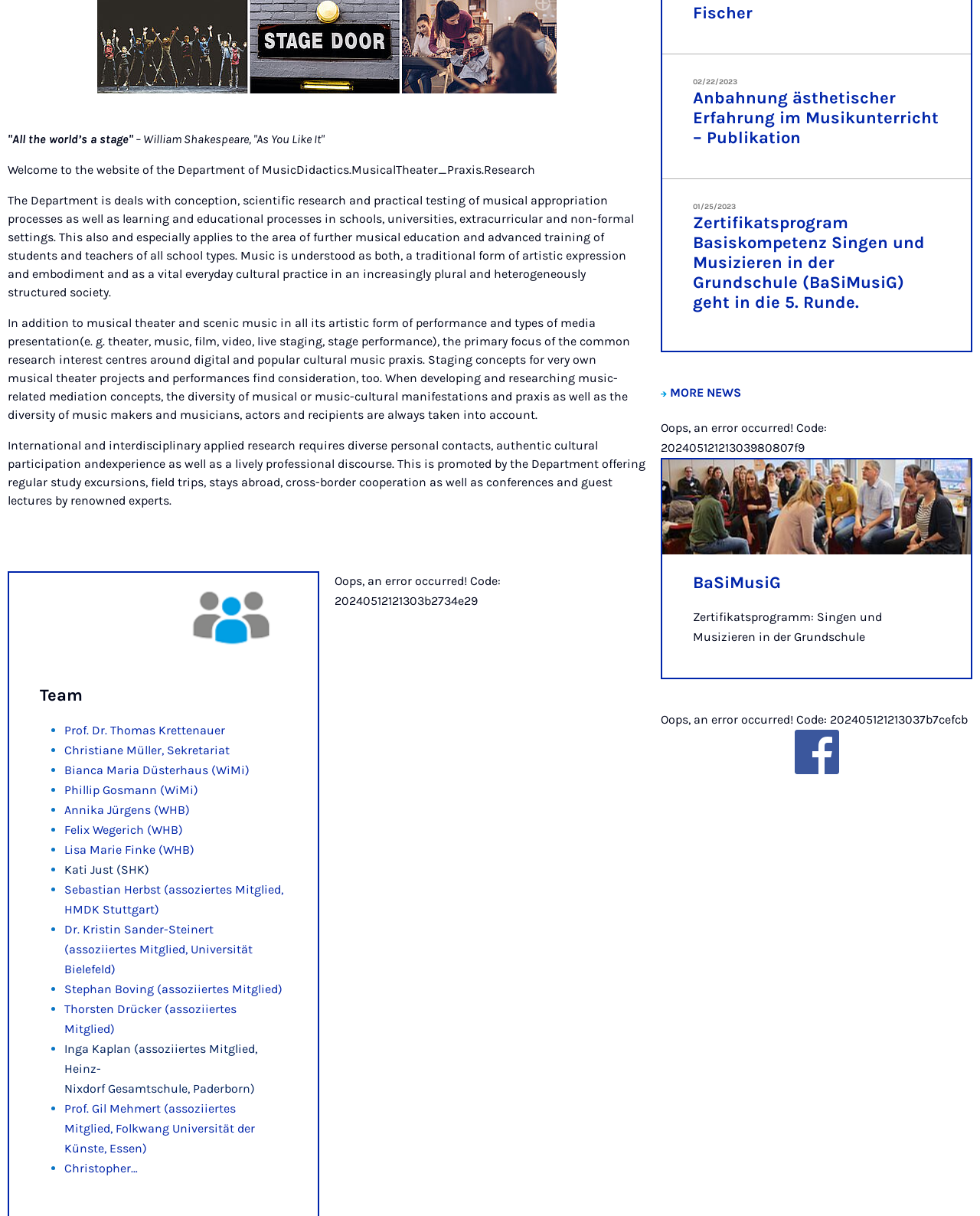Determine the bounding box for the UI element described here: "Bianca Maria Düsterhaus (WiMi)".

[0.066, 0.627, 0.255, 0.639]